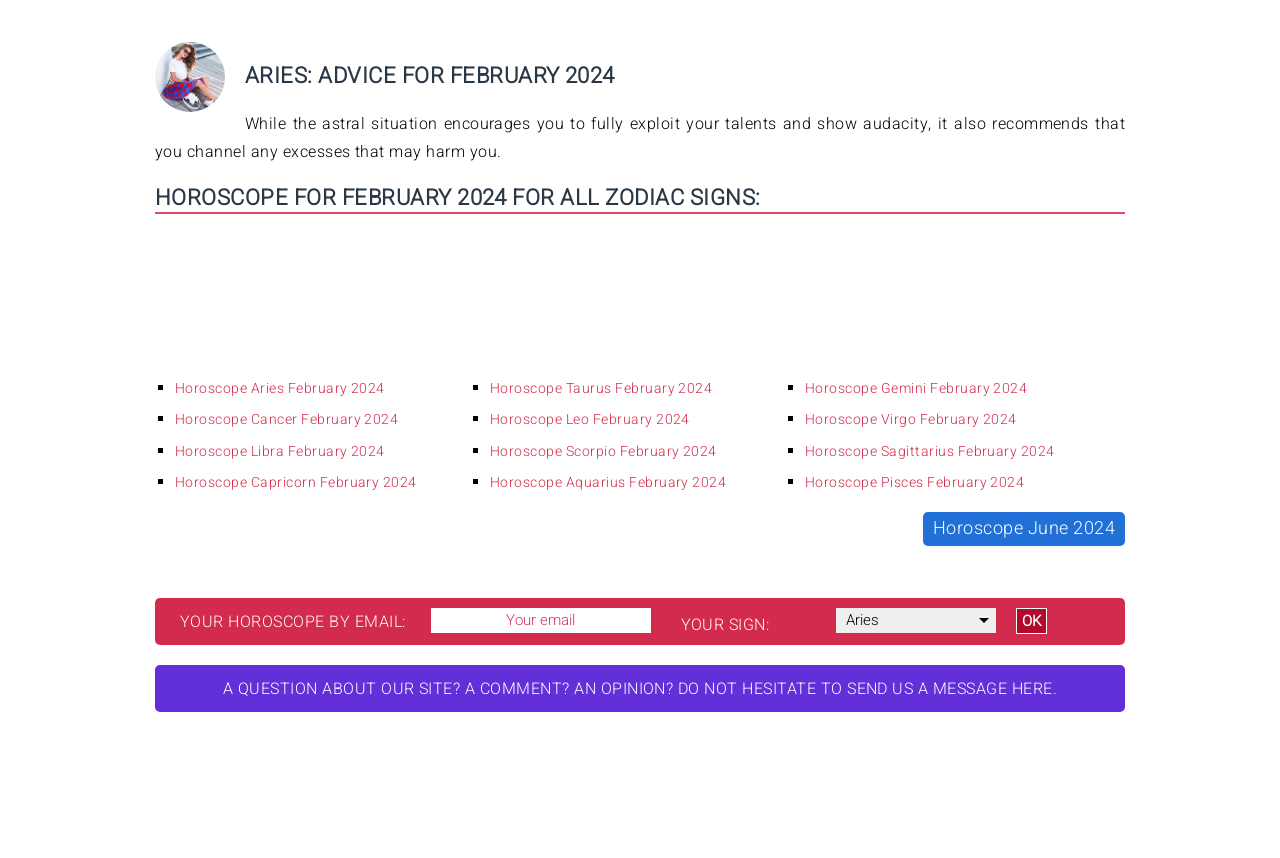Find the bounding box coordinates for the area that should be clicked to accomplish the instruction: "Click on OK to submit".

[0.793, 0.708, 0.818, 0.738]